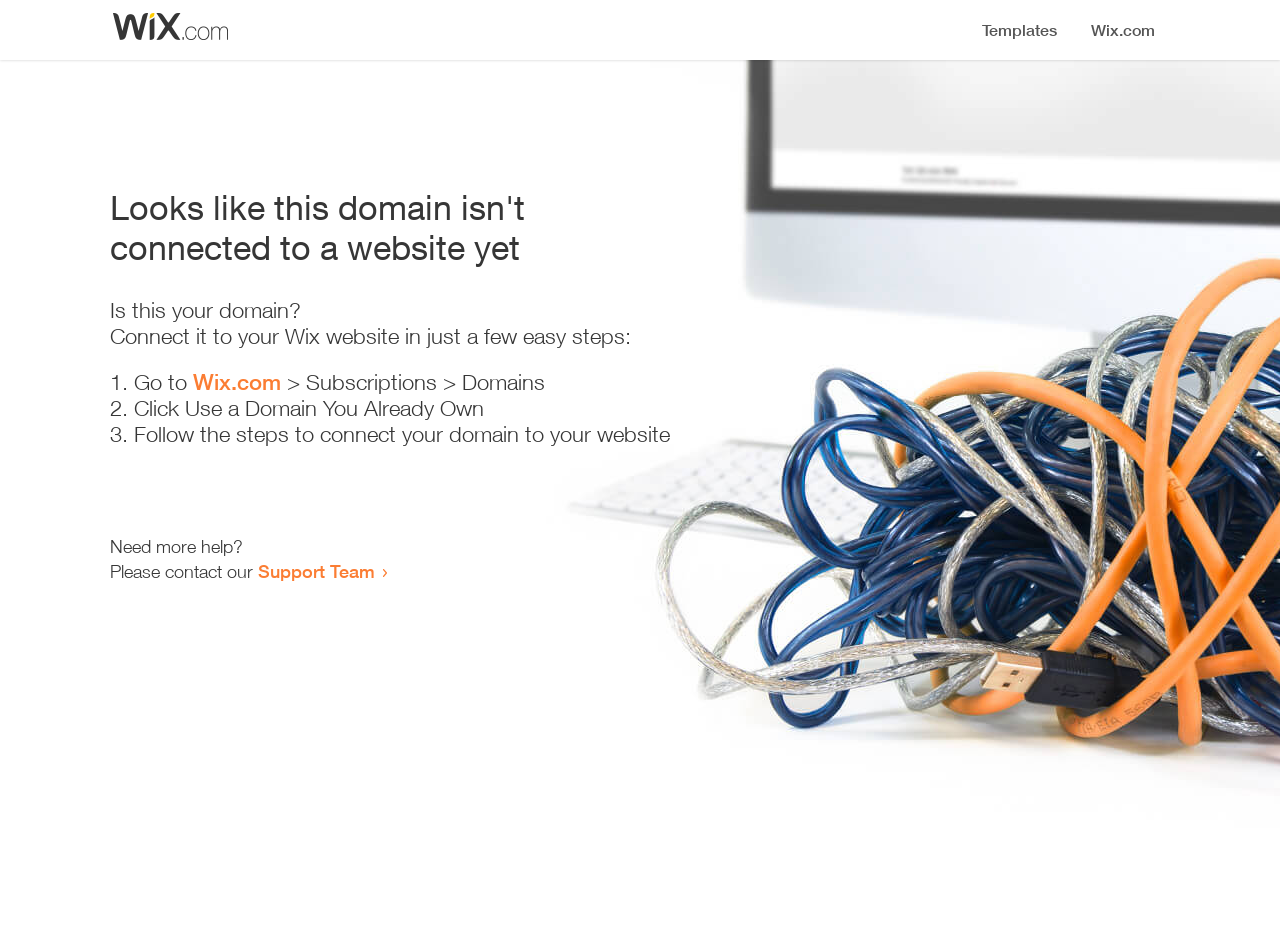Where can I find the subscriptions and domains section? Refer to the image and provide a one-word or short phrase answer.

Wix.com